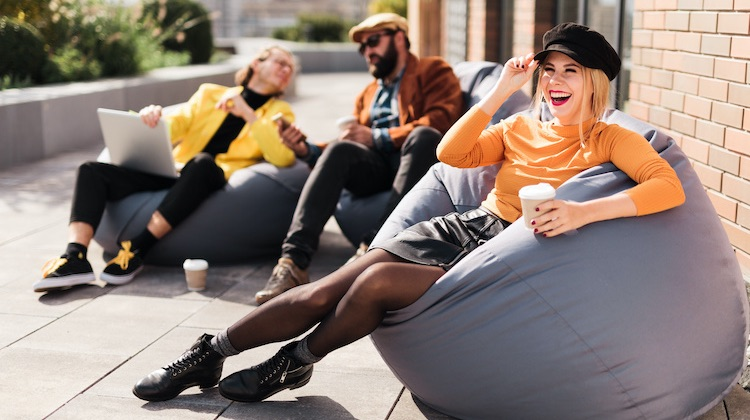What is the woman holding in her hand?
From the image, respond with a single word or phrase.

coffee cup